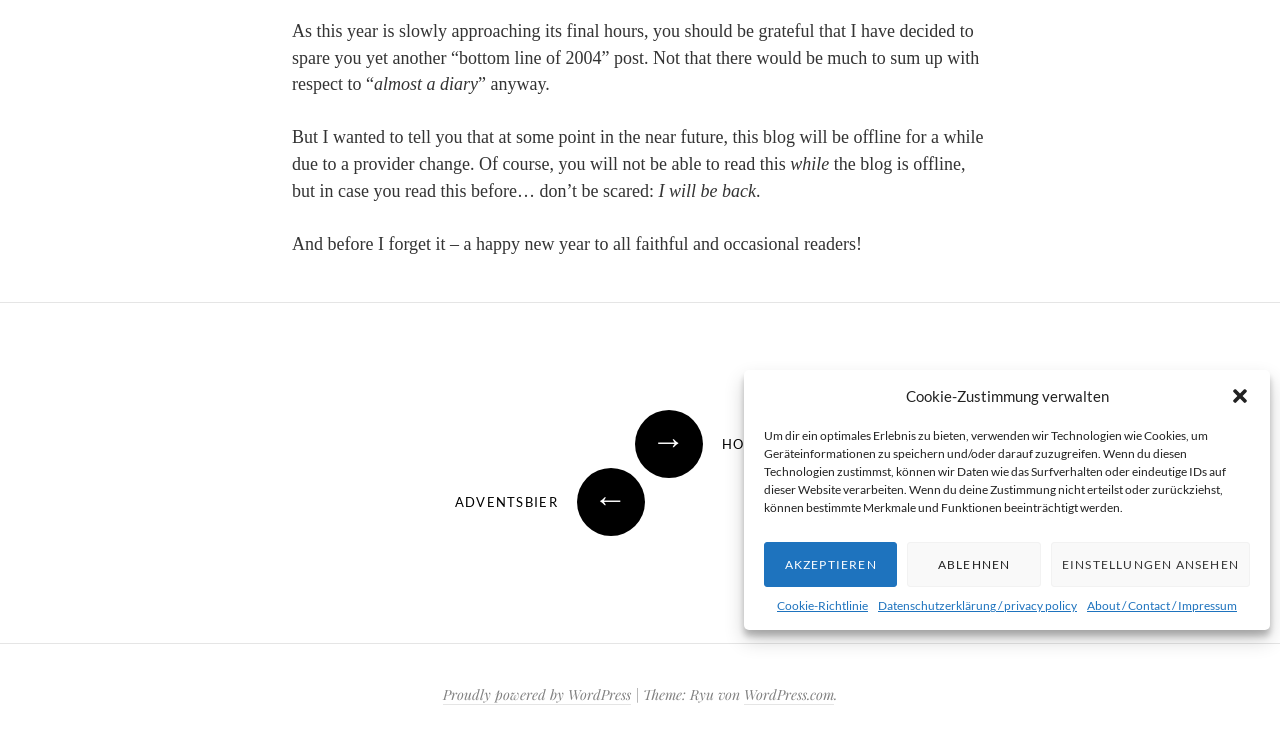Using the webpage screenshot, locate the HTML element that fits the following description and provide its bounding box: "Proudly powered by WordPress".

[0.346, 0.918, 0.493, 0.945]